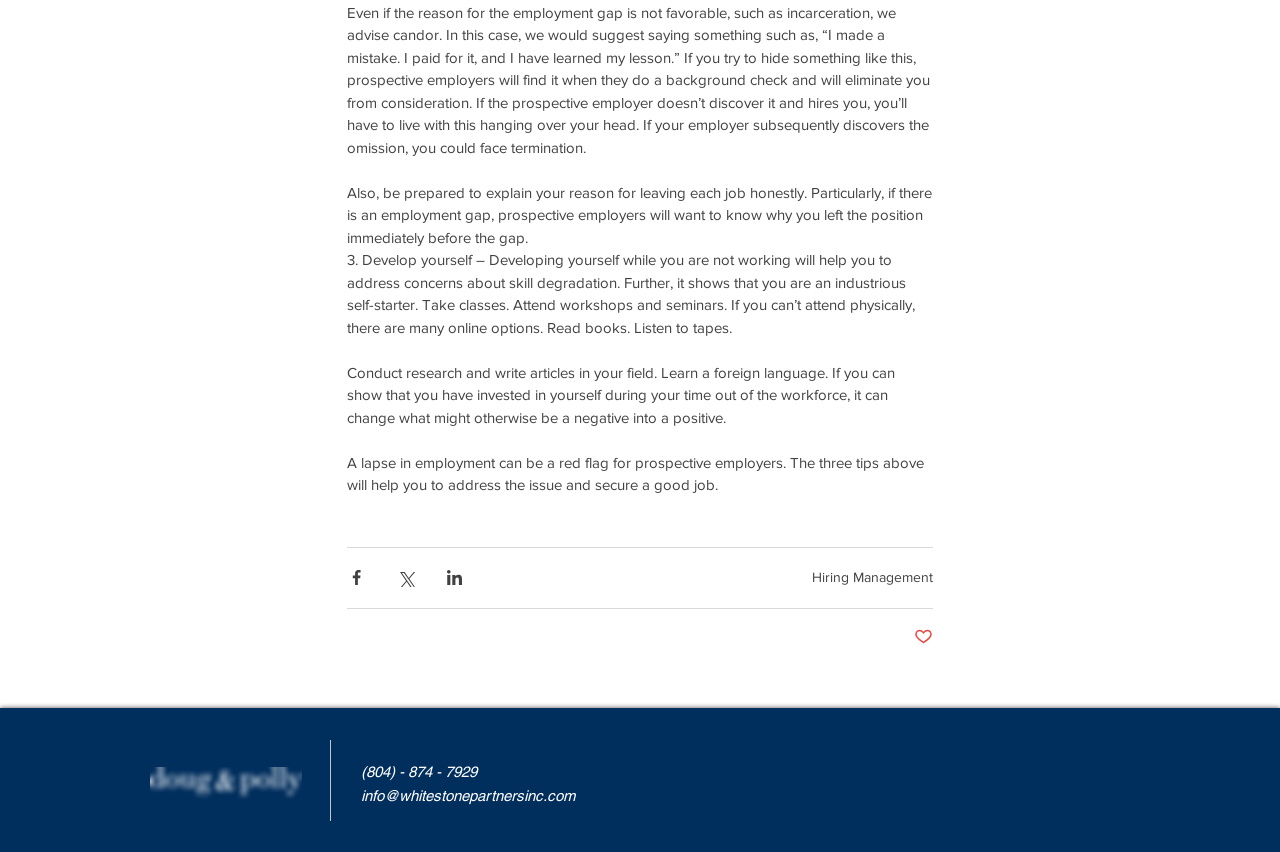What is the contact information provided at the bottom of the page?
Using the image as a reference, give an elaborate response to the question.

The webpage provides contact information at the bottom, including a phone number '(804) - 874 - 7929' and an email address 'info@whitestonepartnersinc.com', which can be used to get in touch with the organization.